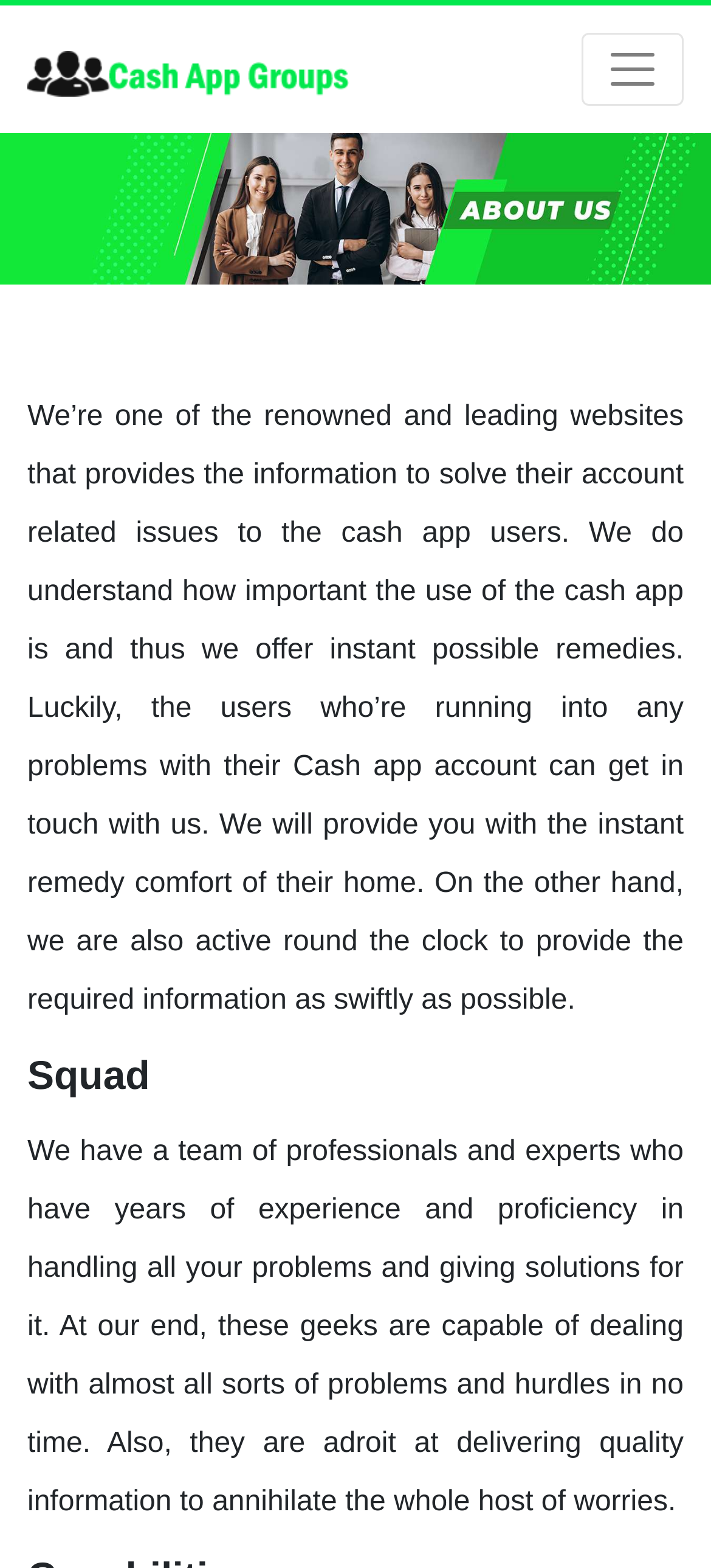Given the webpage screenshot and the description, determine the bounding box coordinates (top-left x, top-left y, bottom-right x, bottom-right y) that define the location of the UI element matching this description: alt="Logo"

[0.038, 0.021, 0.492, 0.067]